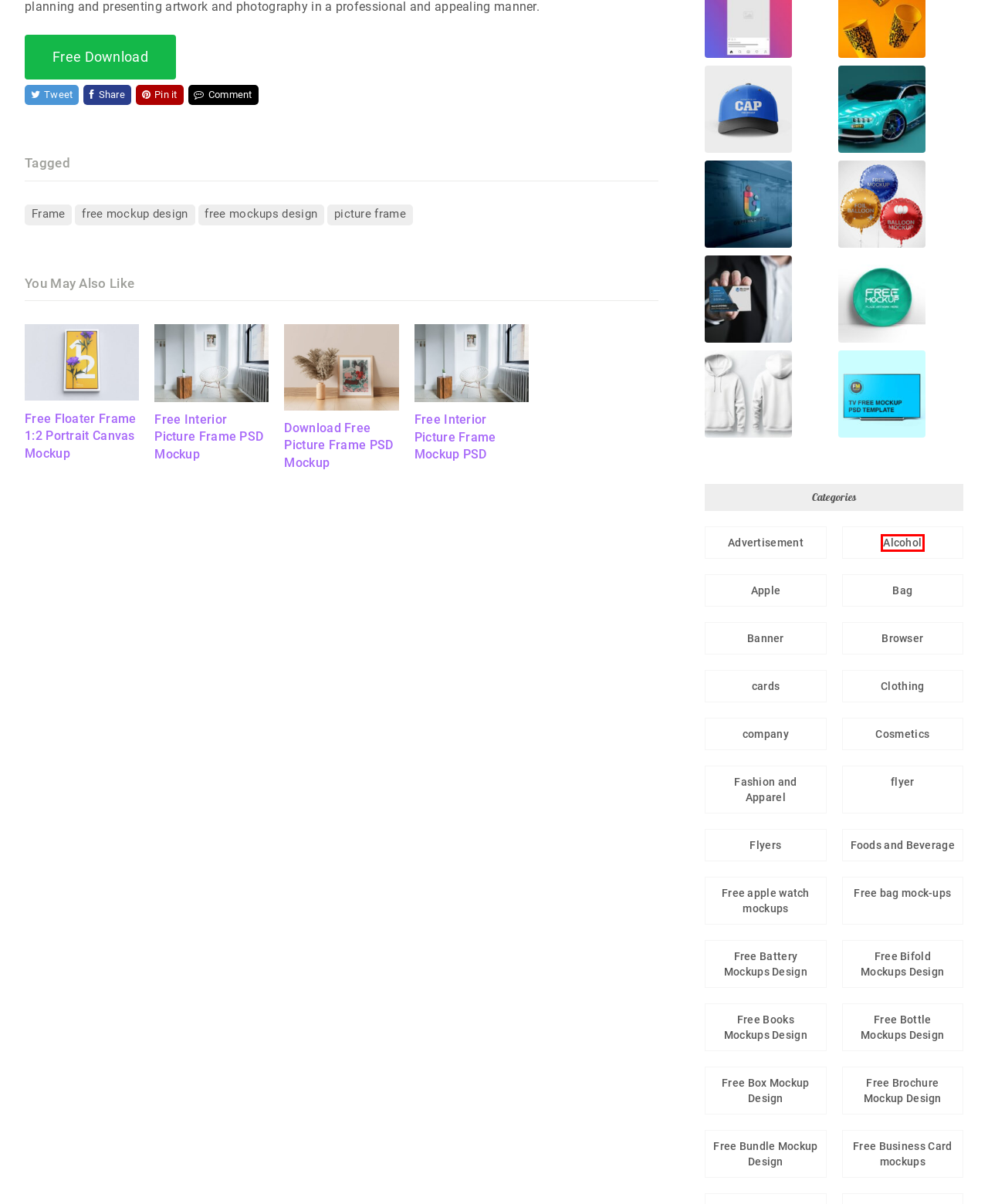Examine the screenshot of a webpage with a red bounding box around an element. Then, select the webpage description that best represents the new page after clicking the highlighted element. Here are the descriptions:
A. free mockups design Archives - mockups design
B. Banner Mockup - mockups design Design
C. Free Interior Picture Frame Mockup PSD - mockups design
D. Frame Archives - mockups design
E. Alcohol Mockup - mockups design Design
F. Free TV Mockup PSD Template - mockups design
G. Free apple watch mockups Archives - mockups design
H. Free Business Card mockups Archives - mockups design

E